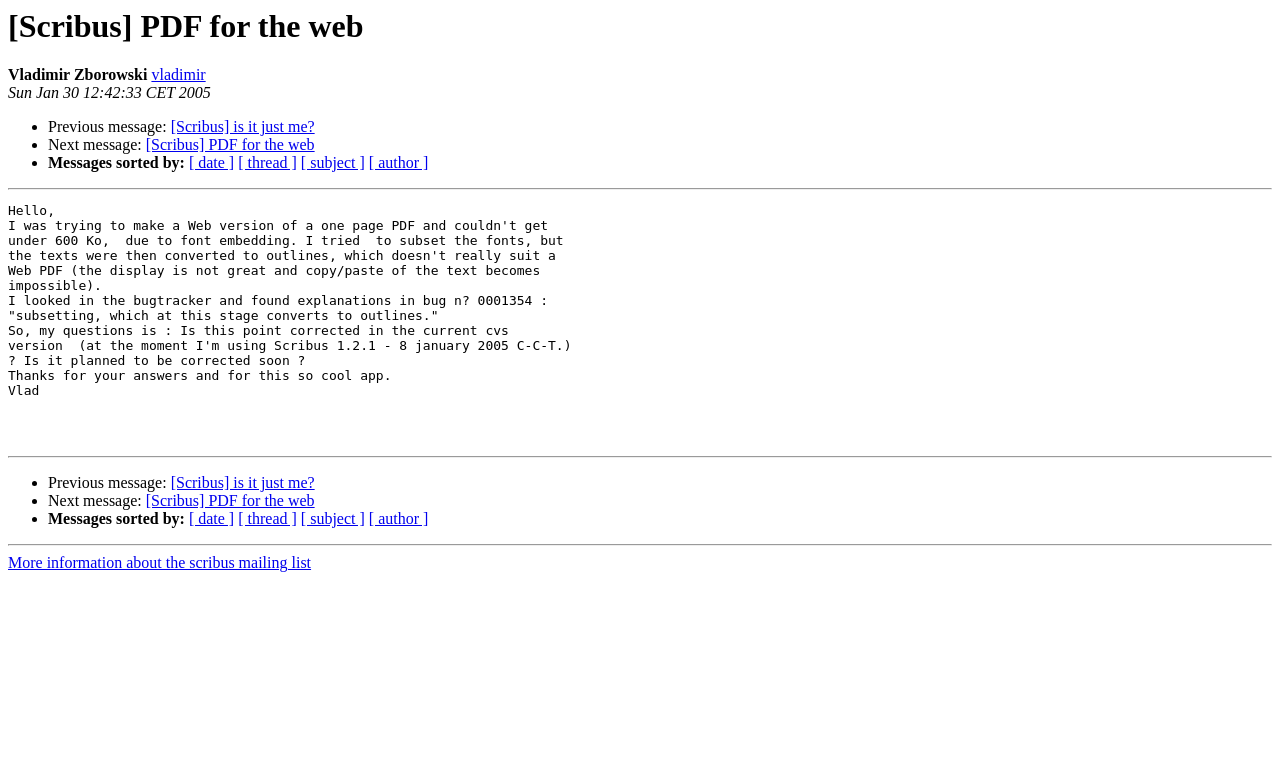Identify the first-level heading on the webpage and generate its text content.

[Scribus] PDF for the web